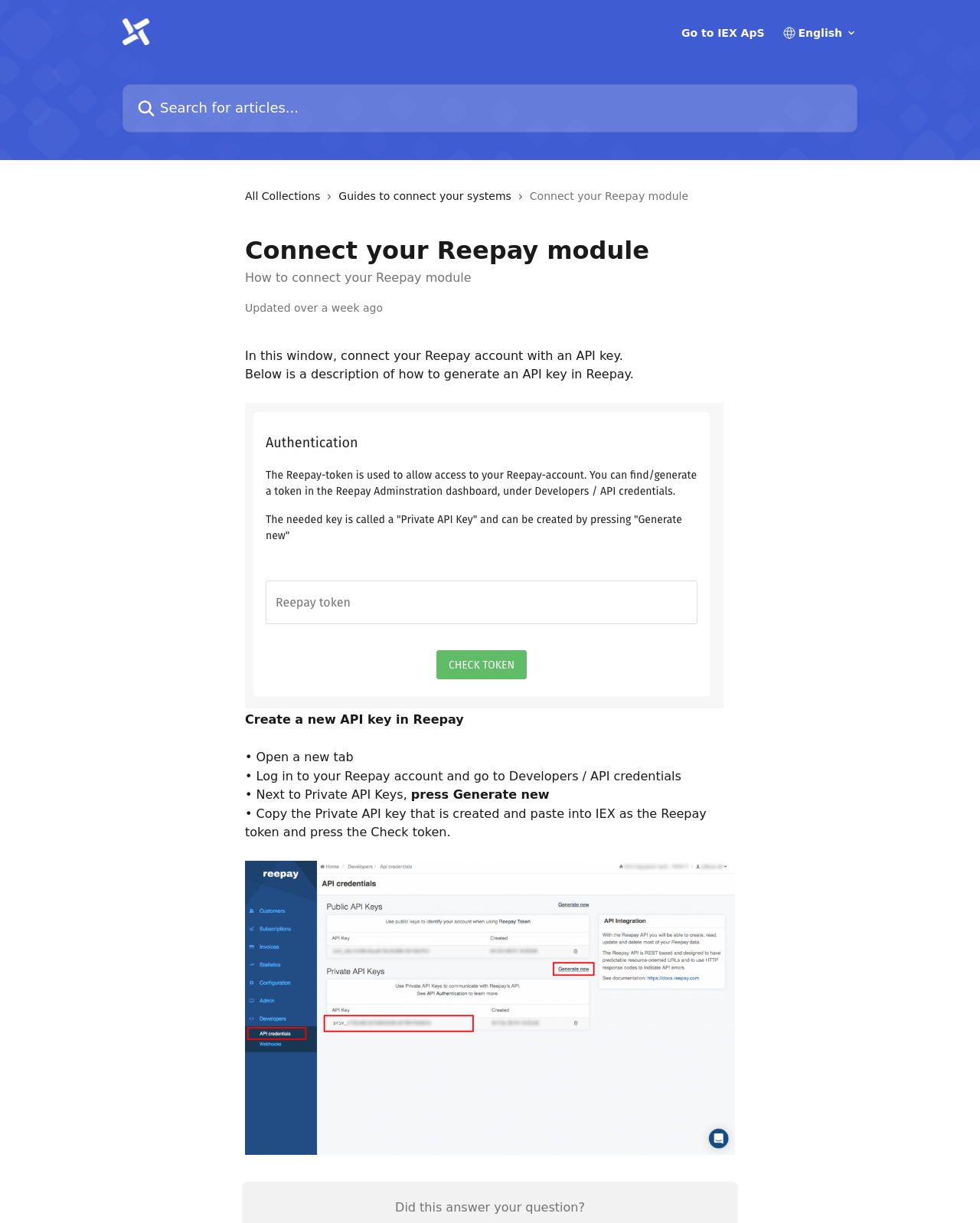What is the last step in generating an API key?
Please ensure your answer is as detailed and informative as possible.

I read the sequence of steps described in the article and determined that the last step is to copy the Private API key that is created and paste it into IEX as the Reepay token and press the Check token.